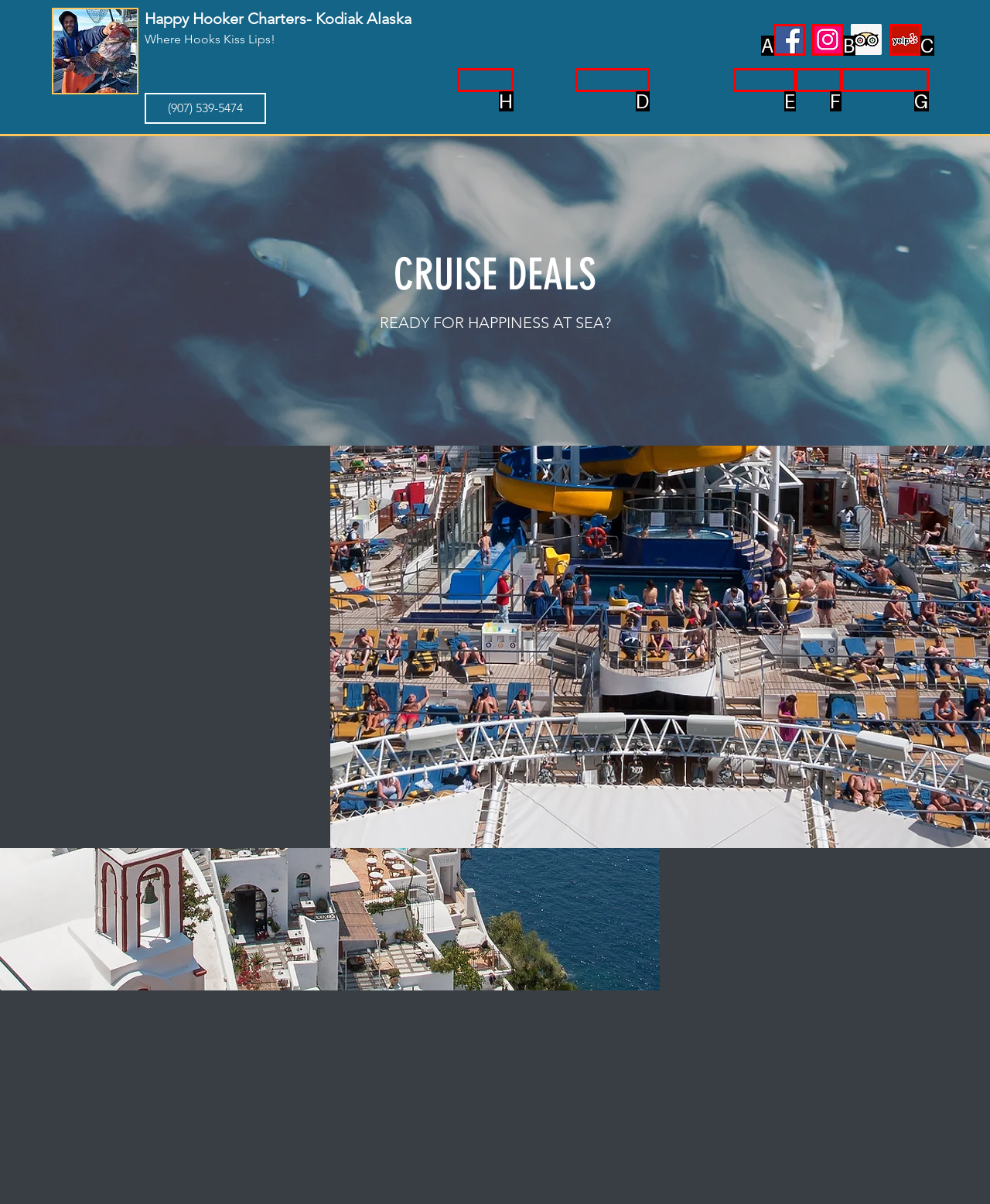Given the task: Explore archives for January 2022, point out the letter of the appropriate UI element from the marked options in the screenshot.

None